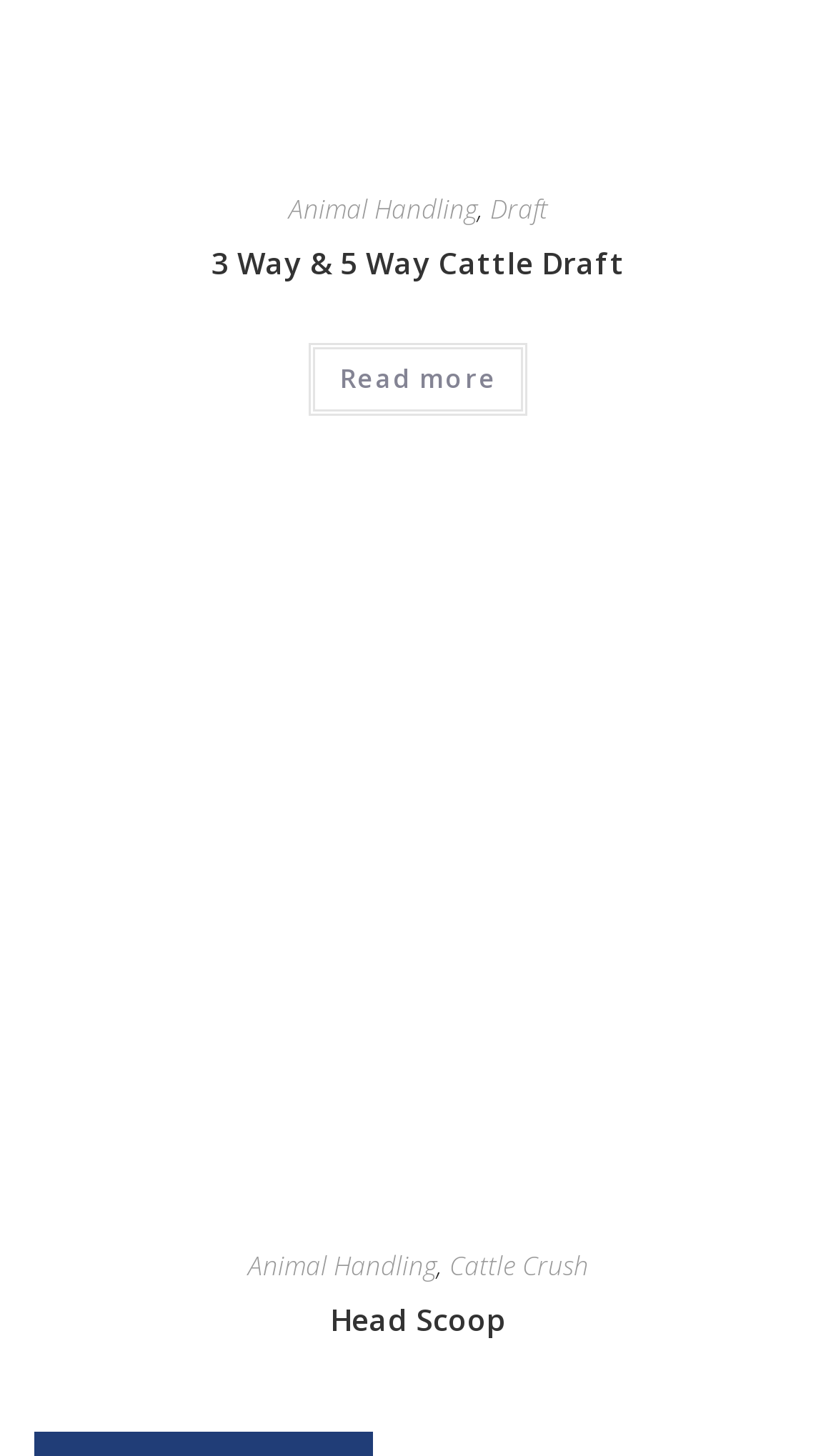How many times is the 'Animal Handling' link displayed?
Refer to the image and answer the question using a single word or phrase.

2